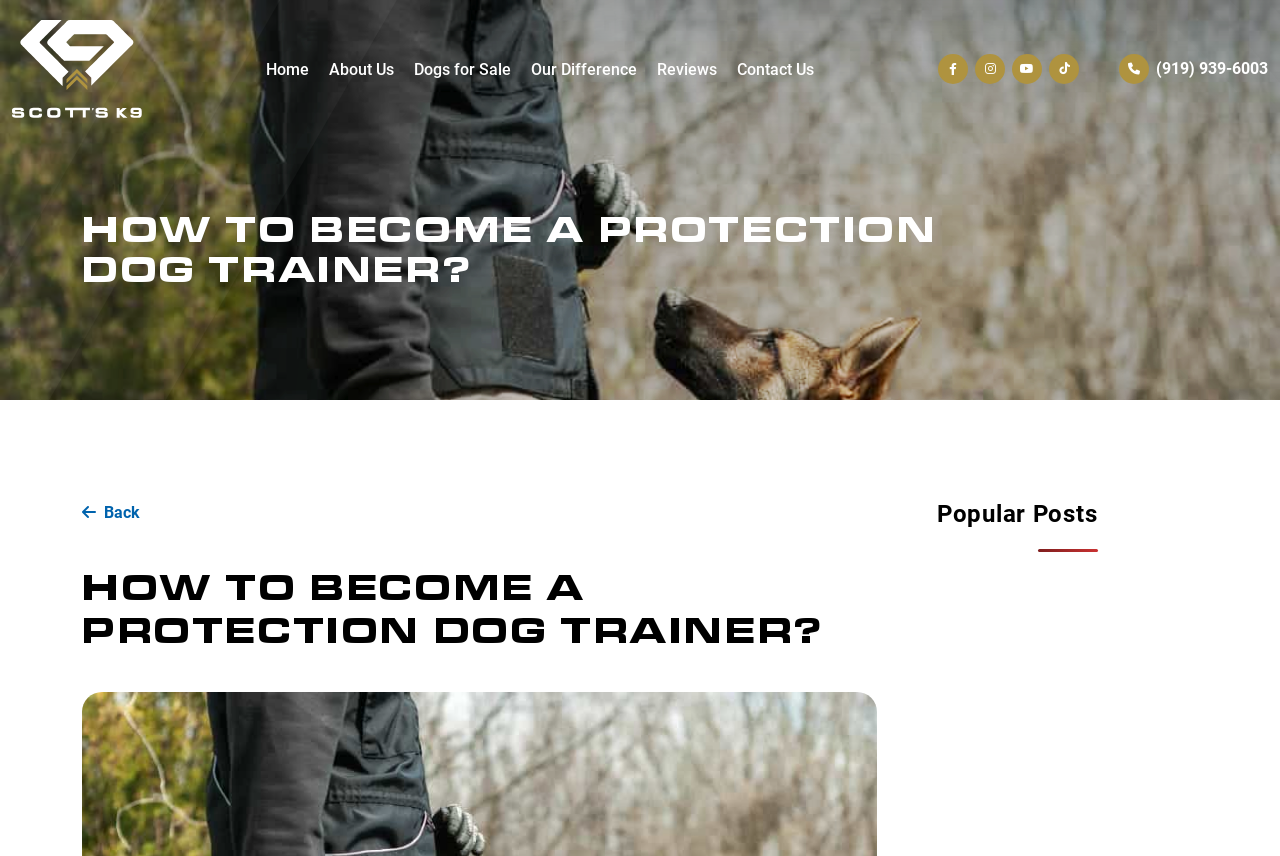What is the title of the main content?
Analyze the screenshot and provide a detailed answer to the question.

The title of the main content is located below the navigation menu, and it is a heading that spans across the entire width of the webpage.